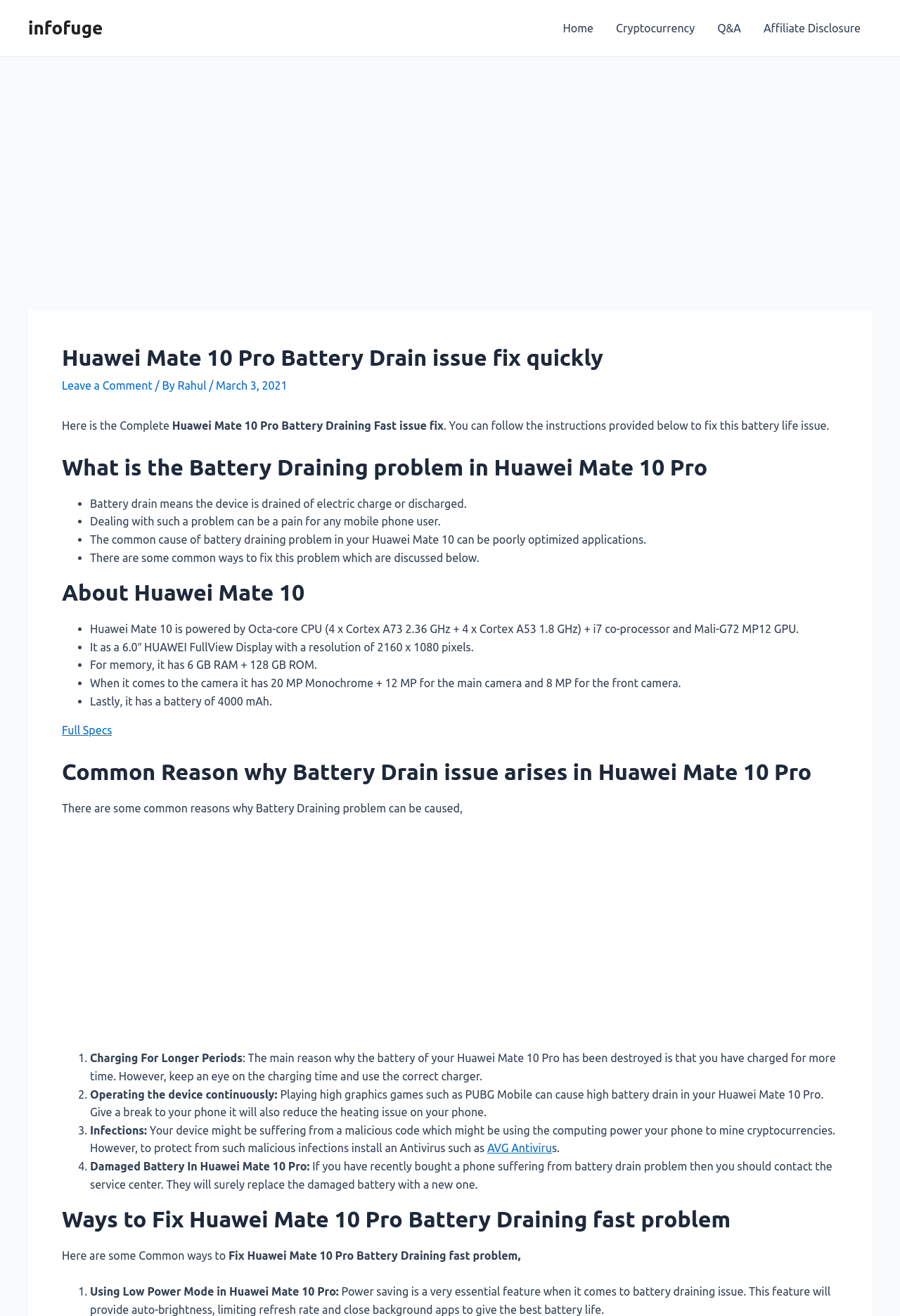For the given element description Cryptocurrency, determine the bounding box coordinates of the UI element. The coordinates should follow the format (top-left x, top-left y, bottom-right x, bottom-right y) and be within the range of 0 to 1.

[0.672, 0.0, 0.785, 0.043]